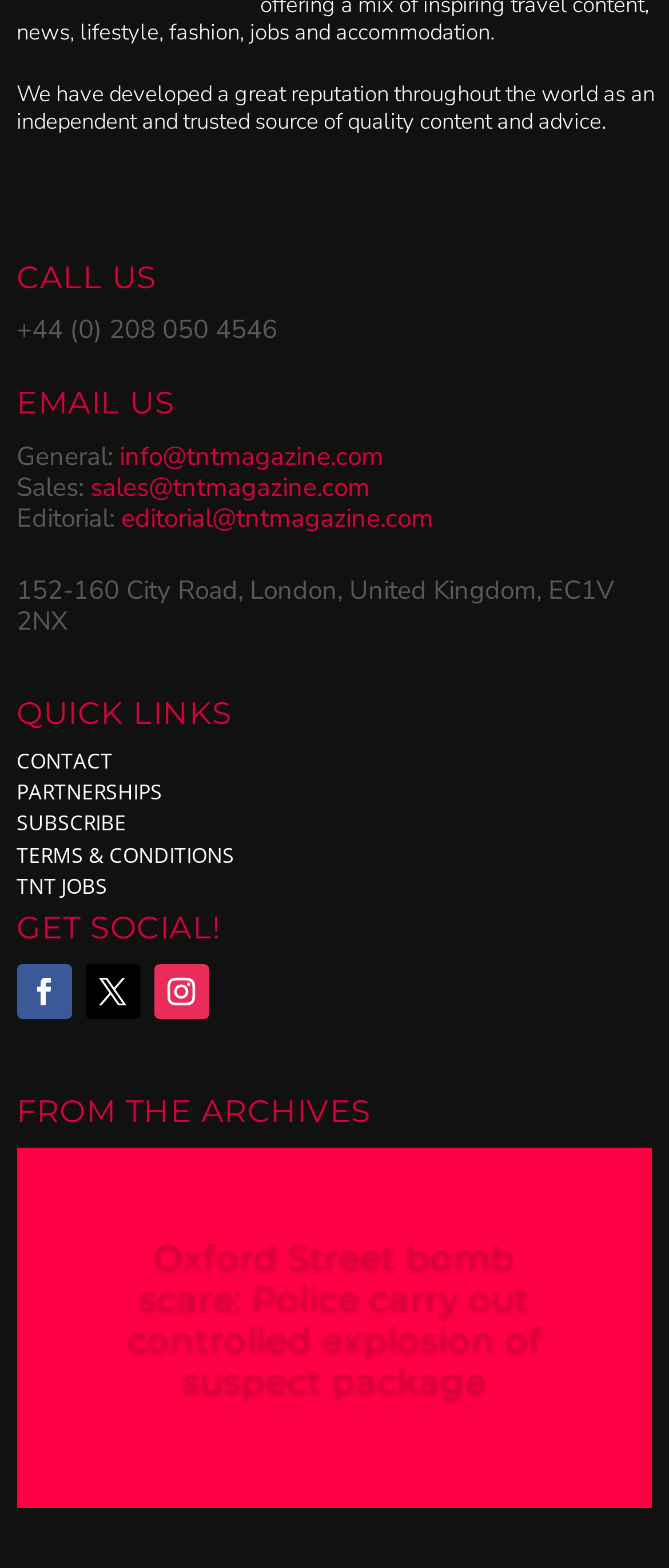What is the address of the office?
Use the screenshot to answer the question with a single word or phrase.

152-160 City Road, London, United Kingdom, EC1V 2NX